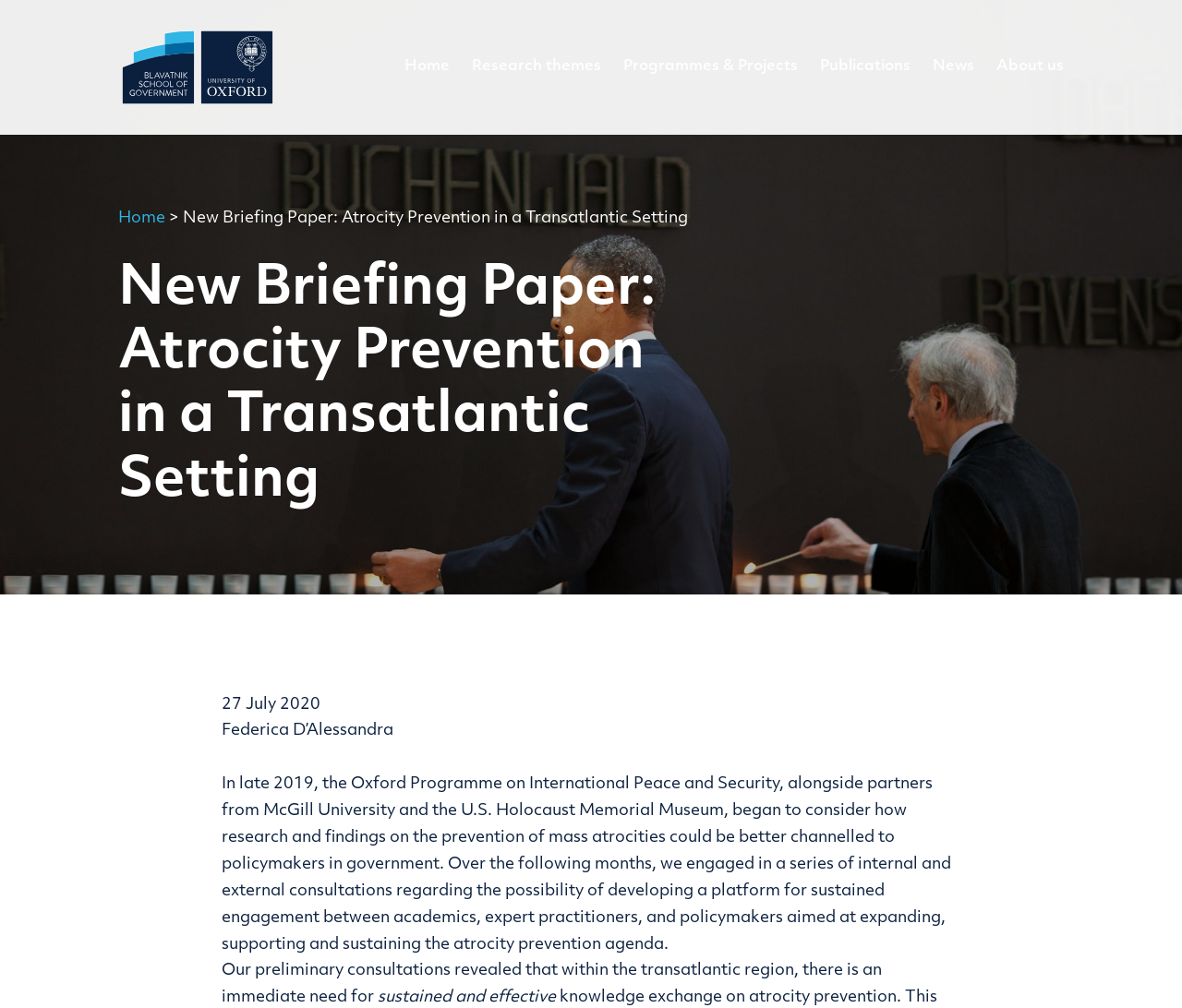Identify the main heading from the webpage and provide its text content.

New Briefing Paper: Atrocity Prevention in a Transatlantic Setting